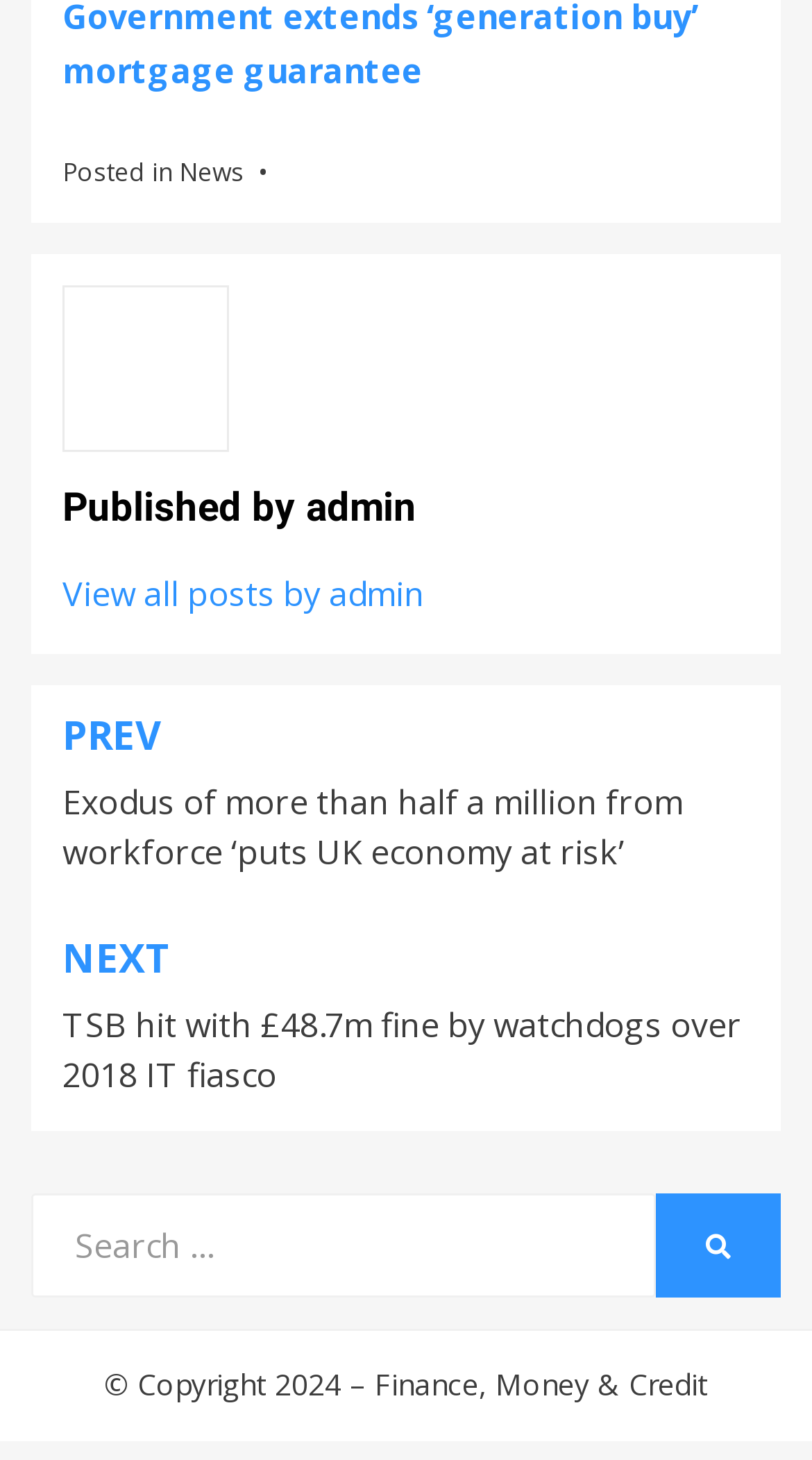Find the bounding box of the element with the following description: "View all posts by admin". The coordinates must be four float numbers between 0 and 1, formatted as [left, top, right, bottom].

[0.077, 0.391, 0.523, 0.422]